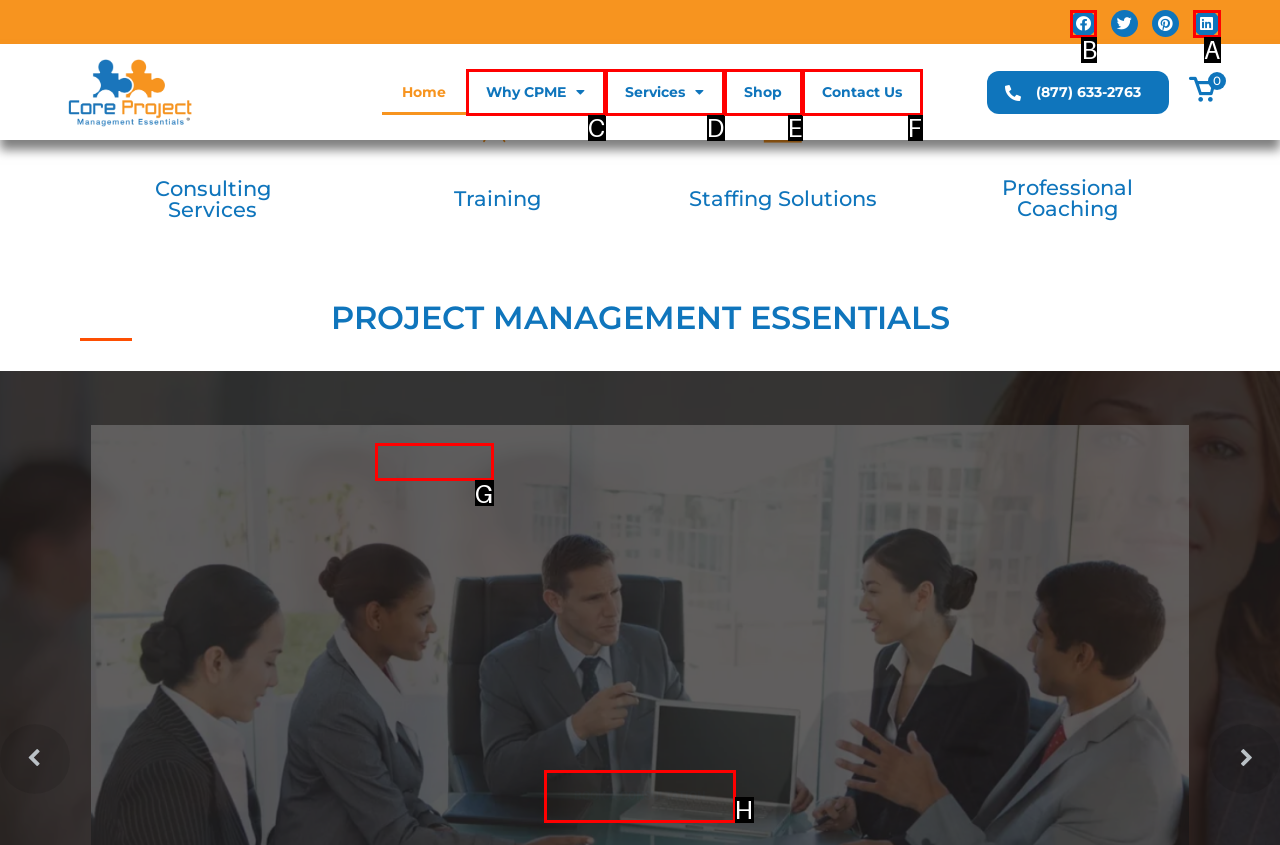Determine the letter of the UI element that you need to click to perform the task: Click Facebook link.
Provide your answer with the appropriate option's letter.

B